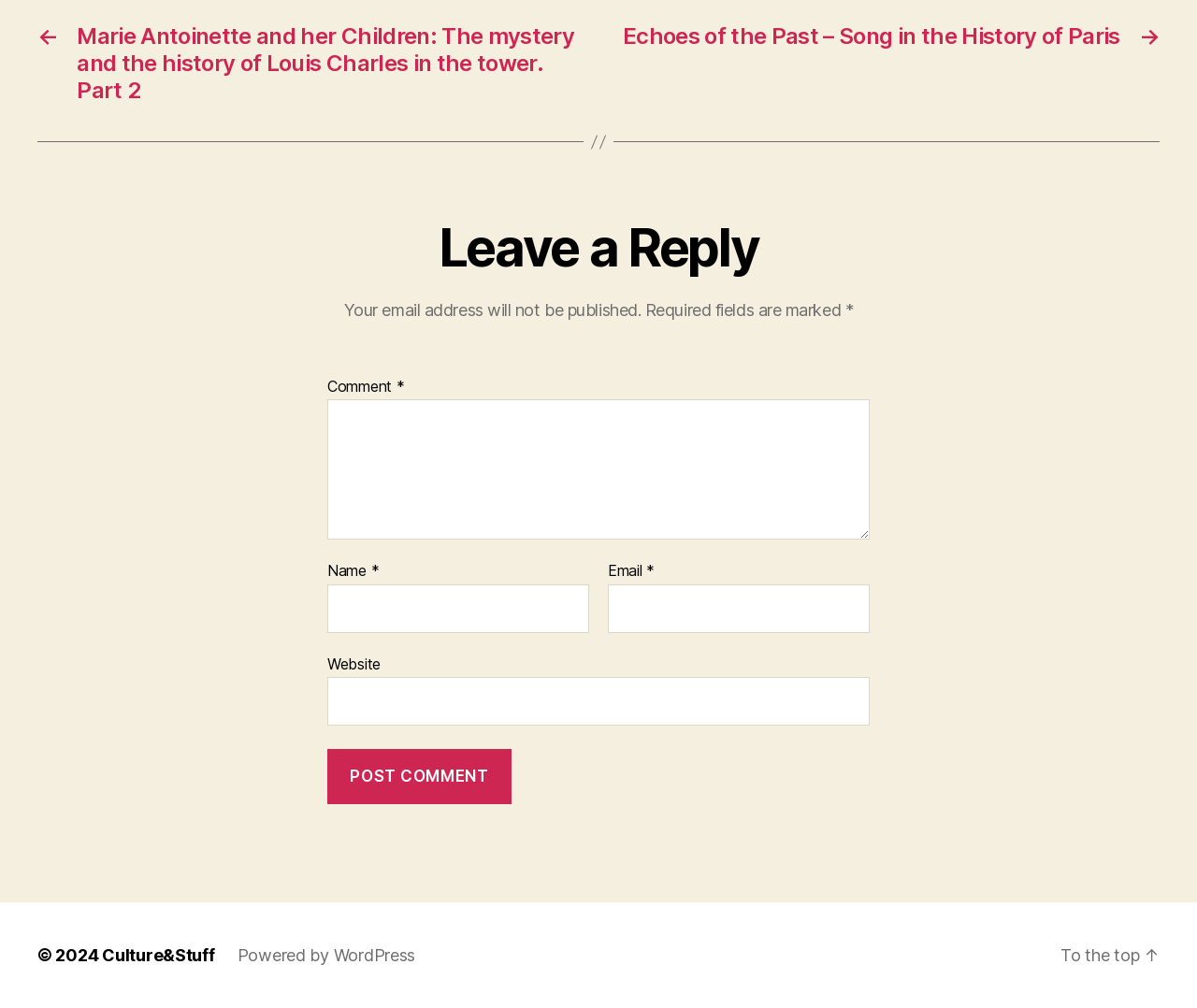Please identify the bounding box coordinates of the clickable area that will fulfill the following instruction: "Enter your name". The coordinates should be in the format of four float numbers between 0 and 1, i.e., [left, top, right, bottom].

[0.273, 0.58, 0.492, 0.628]